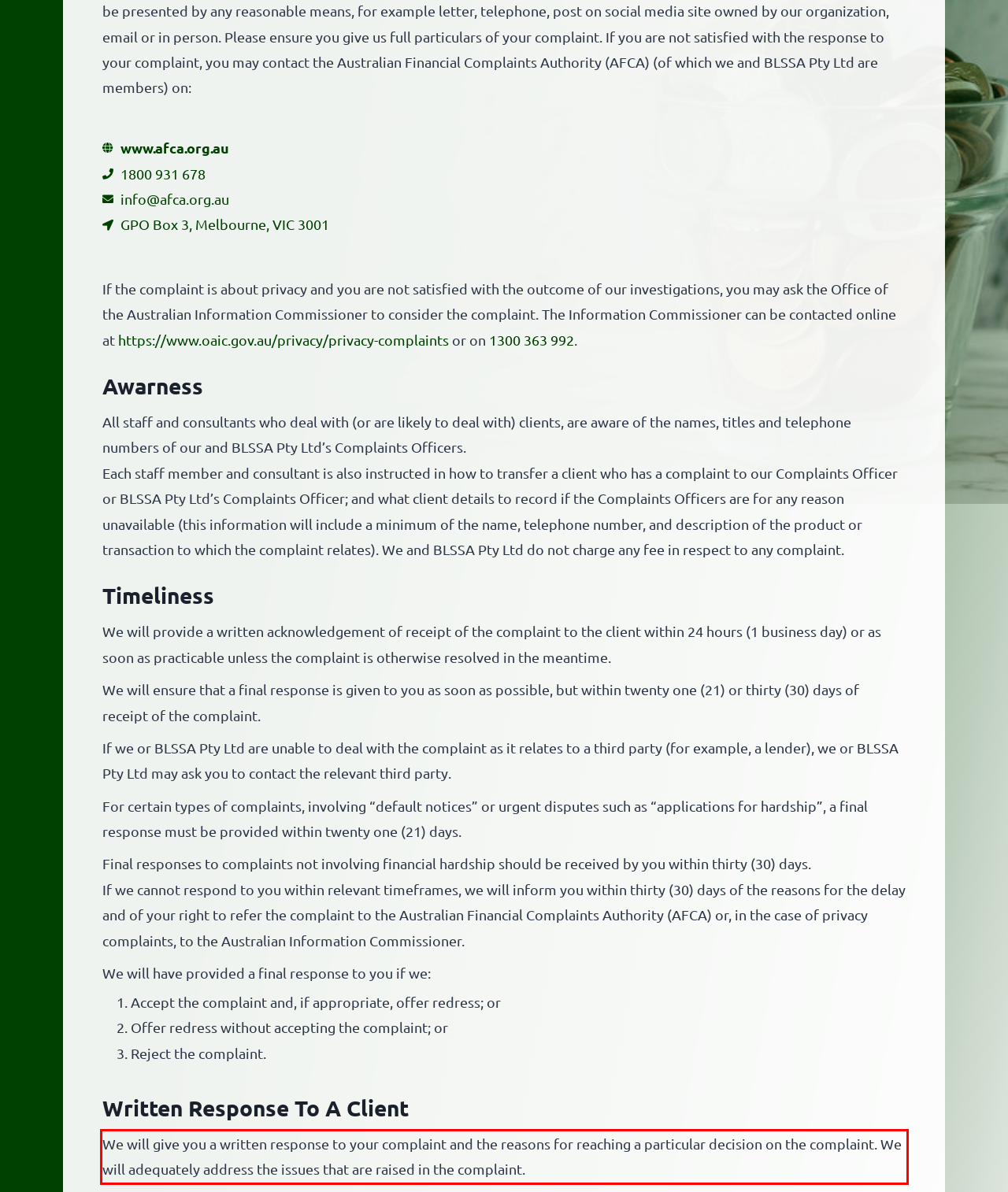Please perform OCR on the text content within the red bounding box that is highlighted in the provided webpage screenshot.

We will give you a written response to your complaint and the reasons for reaching a particular decision on the complaint. We will adequately address the issues that are raised in the complaint.